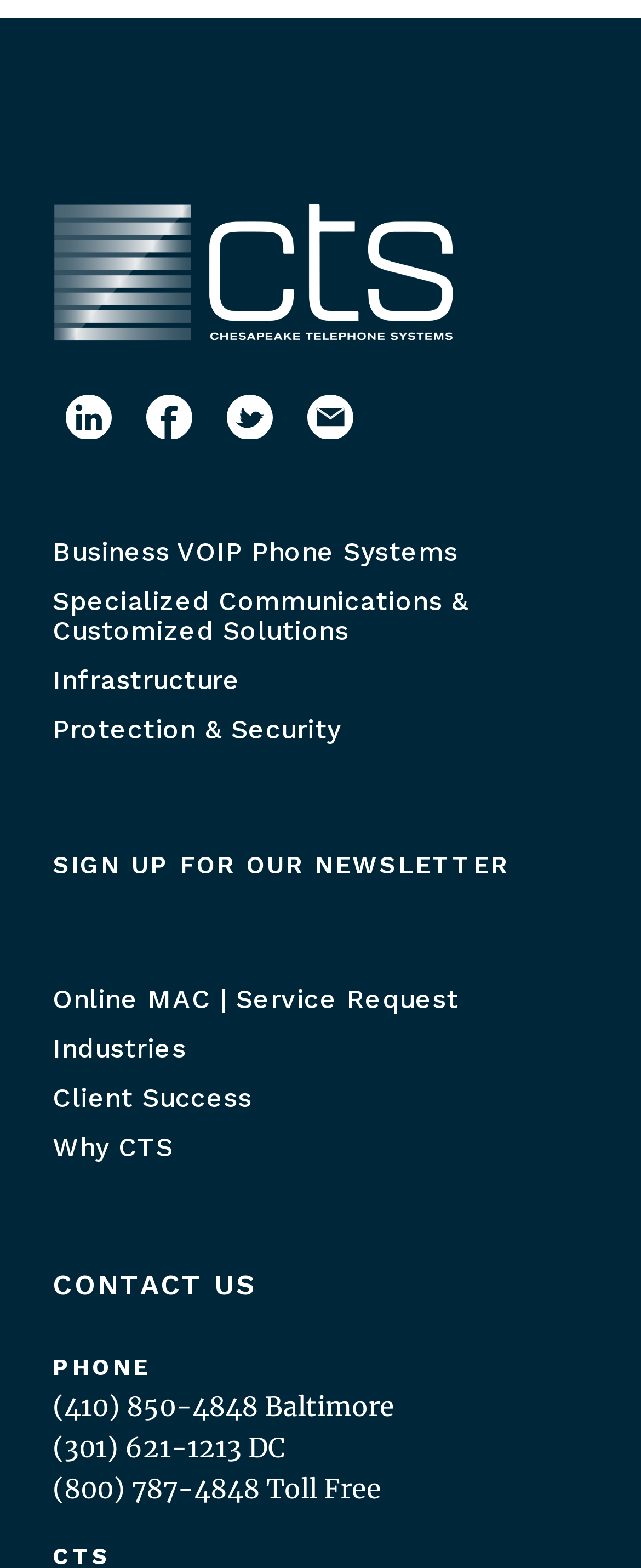What is the purpose of the 'SIGN UP FOR OUR NEWSLETTER' link?
Please provide a single word or phrase answer based on the image.

To sign up for a newsletter